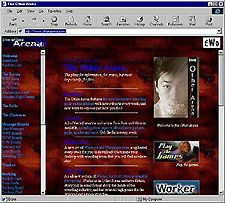Please answer the following question using a single word or phrase: 
What type of features are encouraged to be explored by users?

Message boards and updates